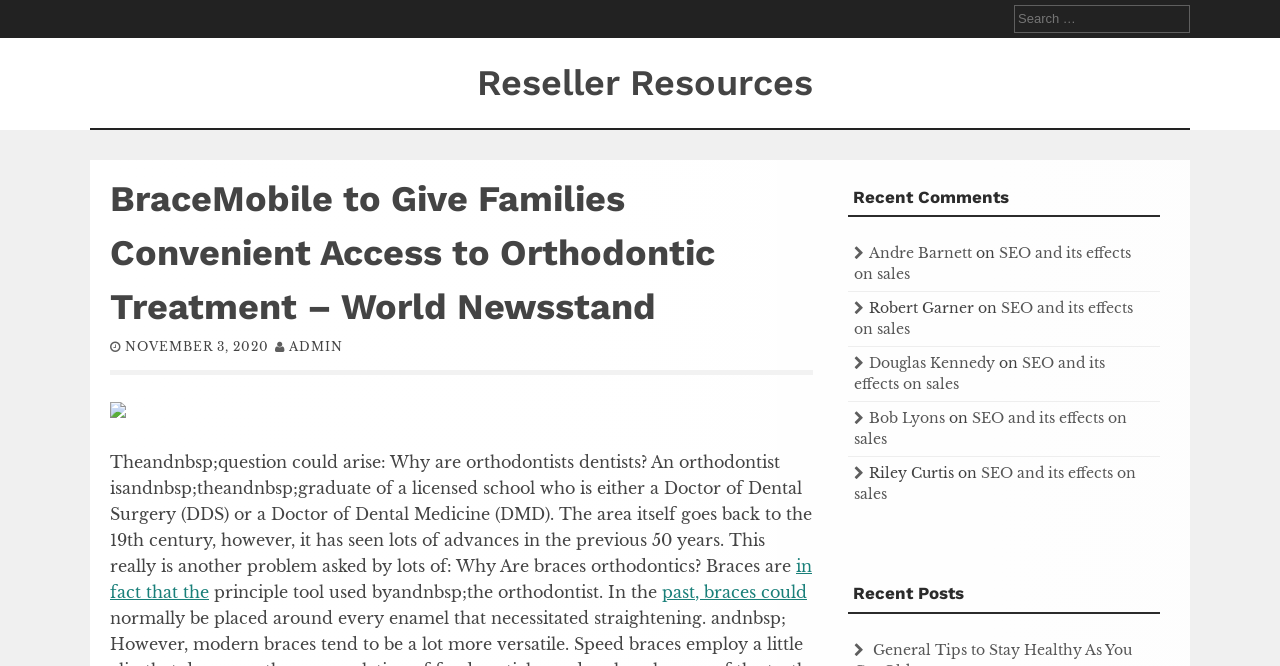Find the bounding box coordinates of the element I should click to carry out the following instruction: "Search for something".

[0.792, 0.008, 0.93, 0.049]